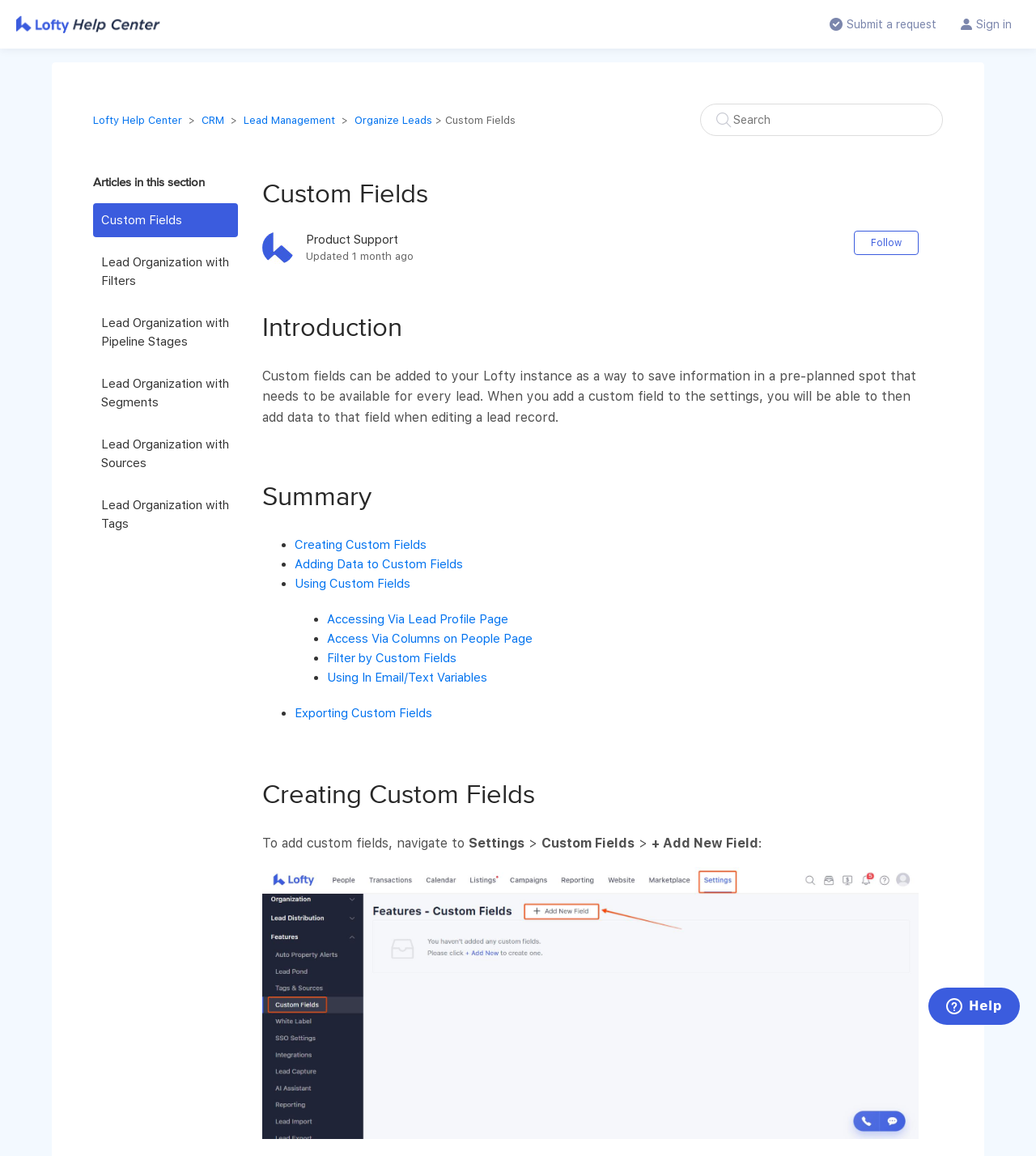Determine the coordinates of the bounding box that should be clicked to complete the instruction: "Search for something". The coordinates should be represented by four float numbers between 0 and 1: [left, top, right, bottom].

[0.676, 0.09, 0.91, 0.118]